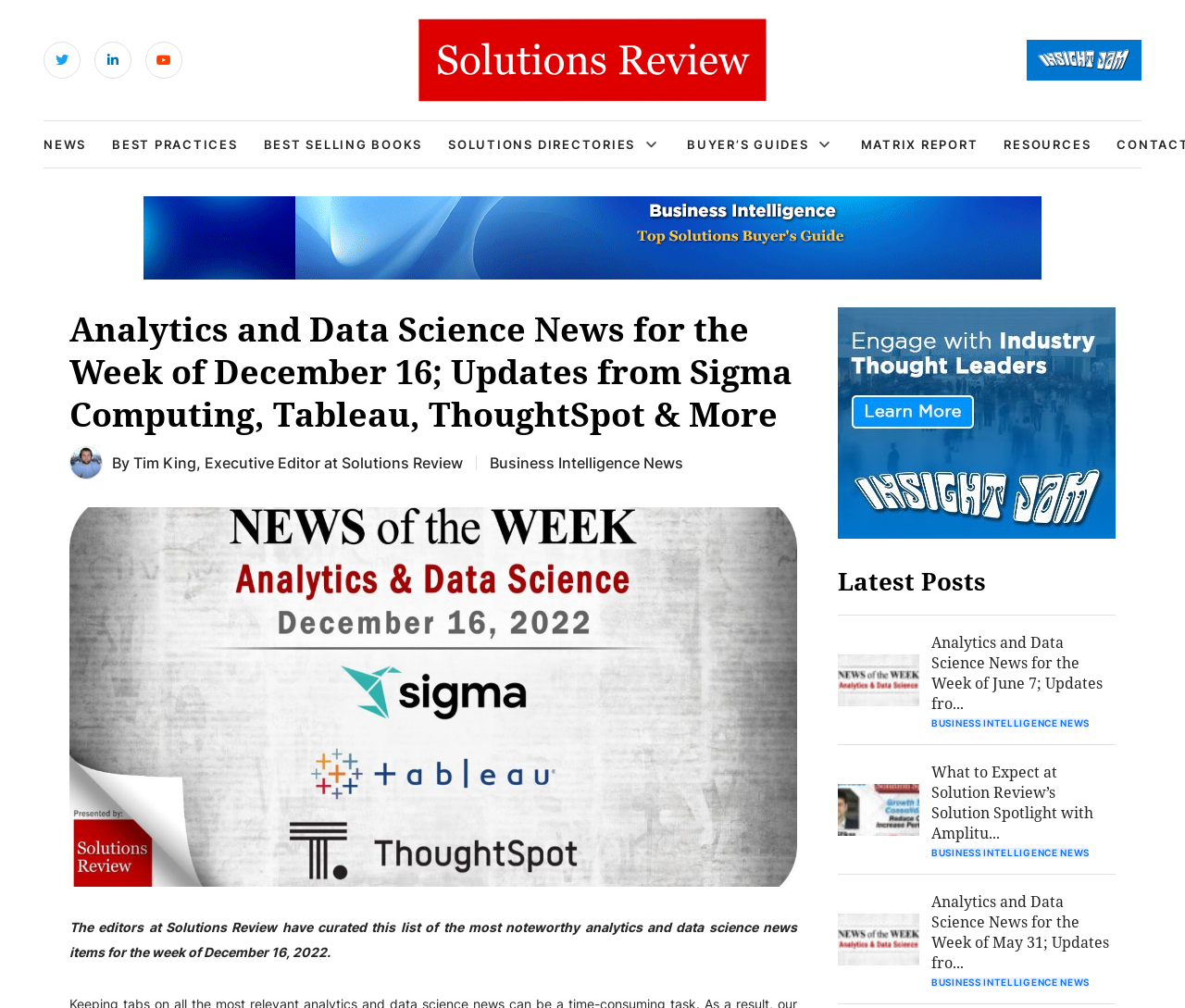Given the element description: "Buyer’s Guides", predict the bounding box coordinates of the UI element it refers to, using four float numbers between 0 and 1, i.e., [left, top, right, bottom].

[0.58, 0.135, 0.683, 0.152]